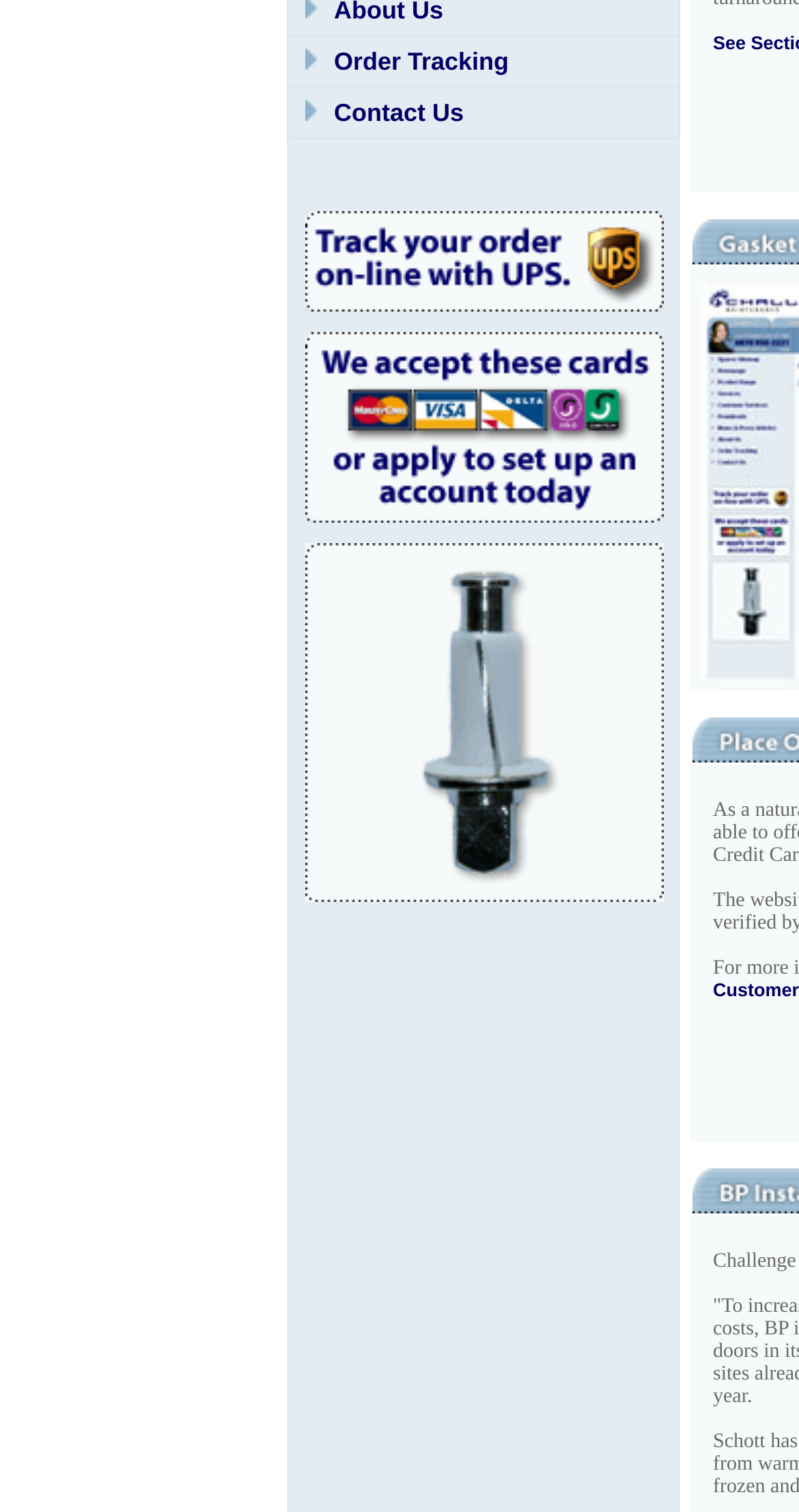Show the bounding box coordinates for the HTML element described as: "title="Track your Order Online"".

[0.381, 0.195, 0.829, 0.208]